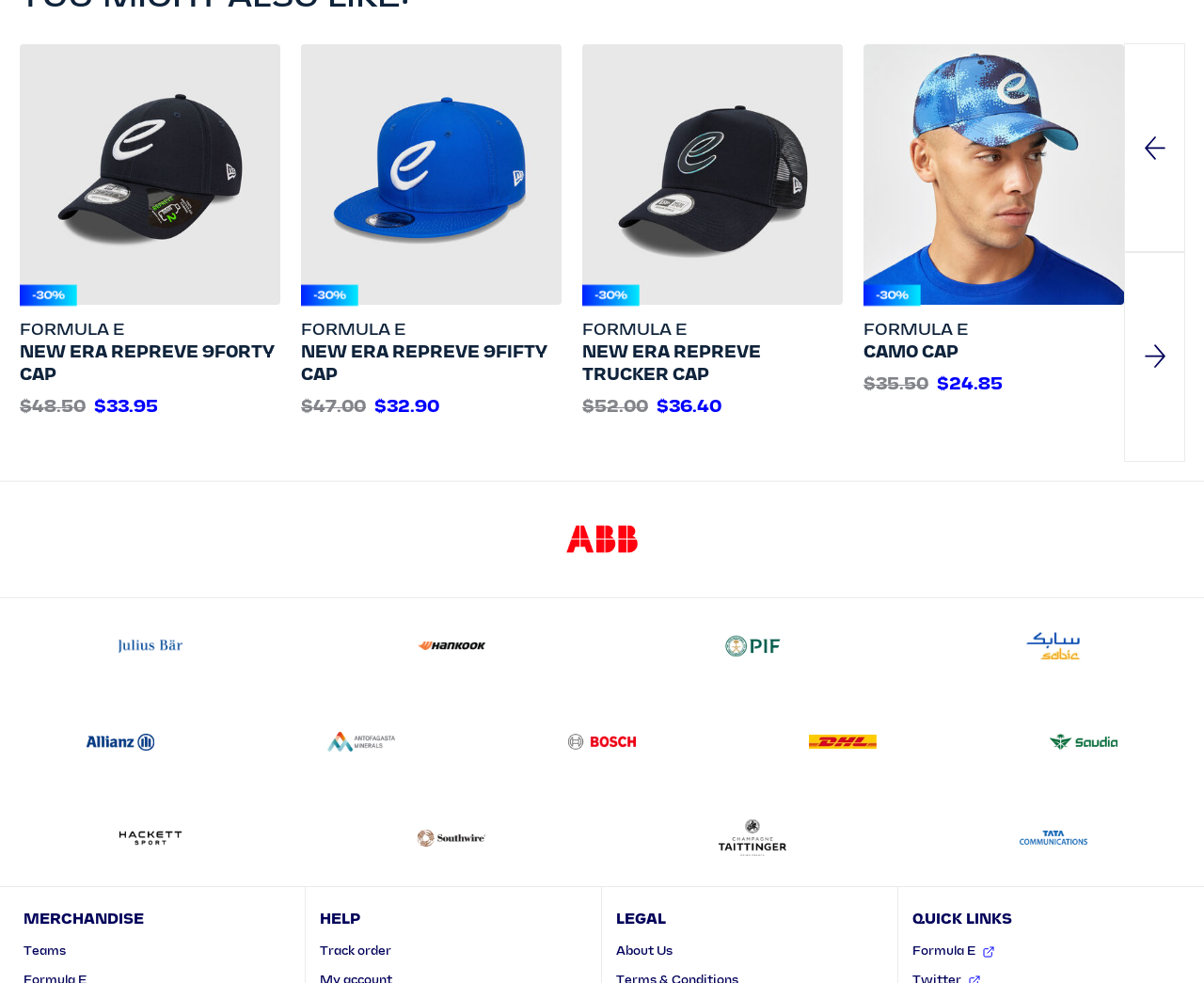Determine the bounding box coordinates of the clickable element to complete this instruction: "Click the 'Next' button". Provide the coordinates in the format of four float numbers between 0 and 1, [left, top, right, bottom].

[0.934, 0.256, 0.984, 0.469]